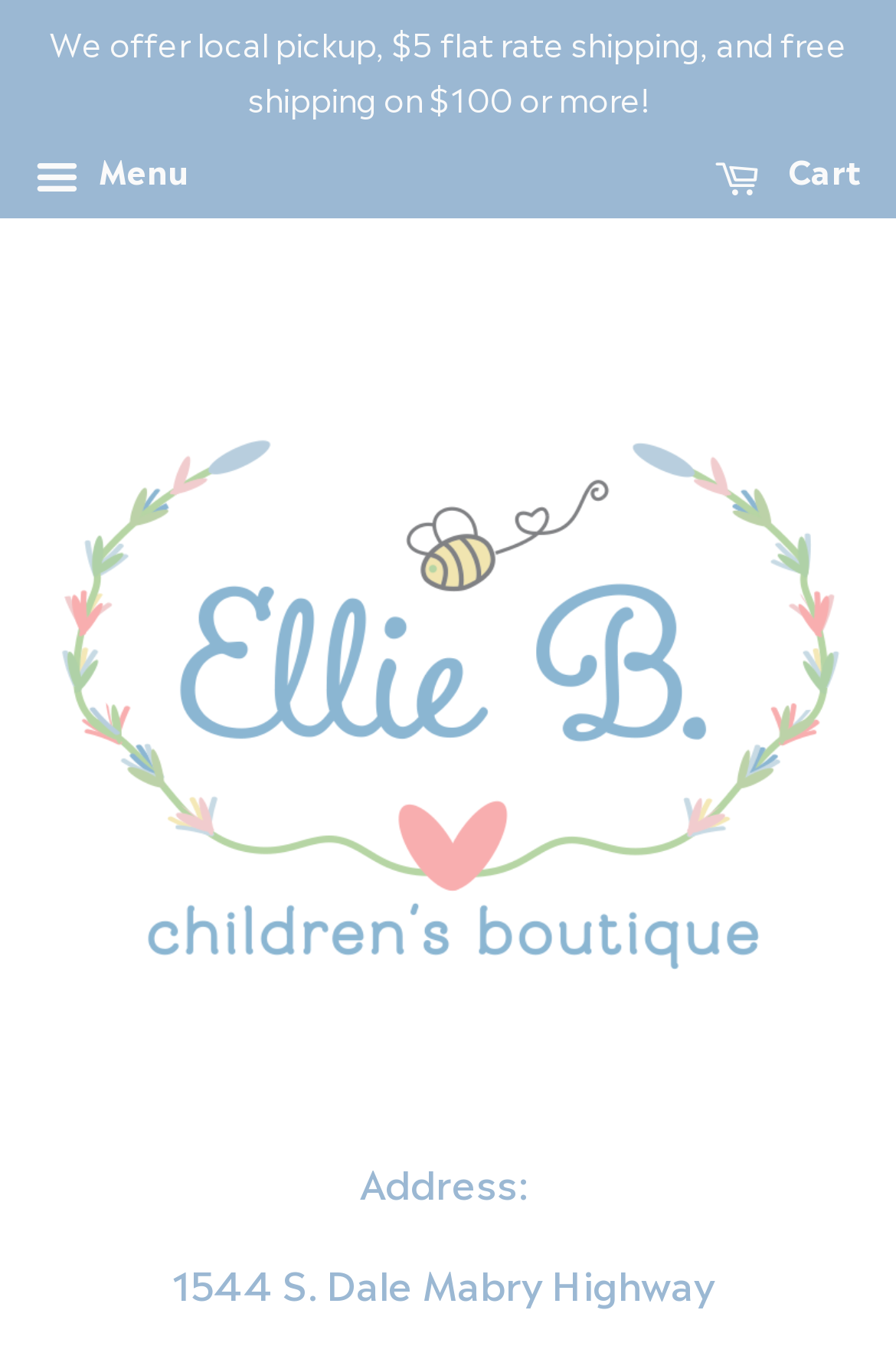Find the bounding box of the UI element described as follows: "alt="Ellie B. Children's Boutique"".

[0.038, 0.226, 0.962, 0.748]